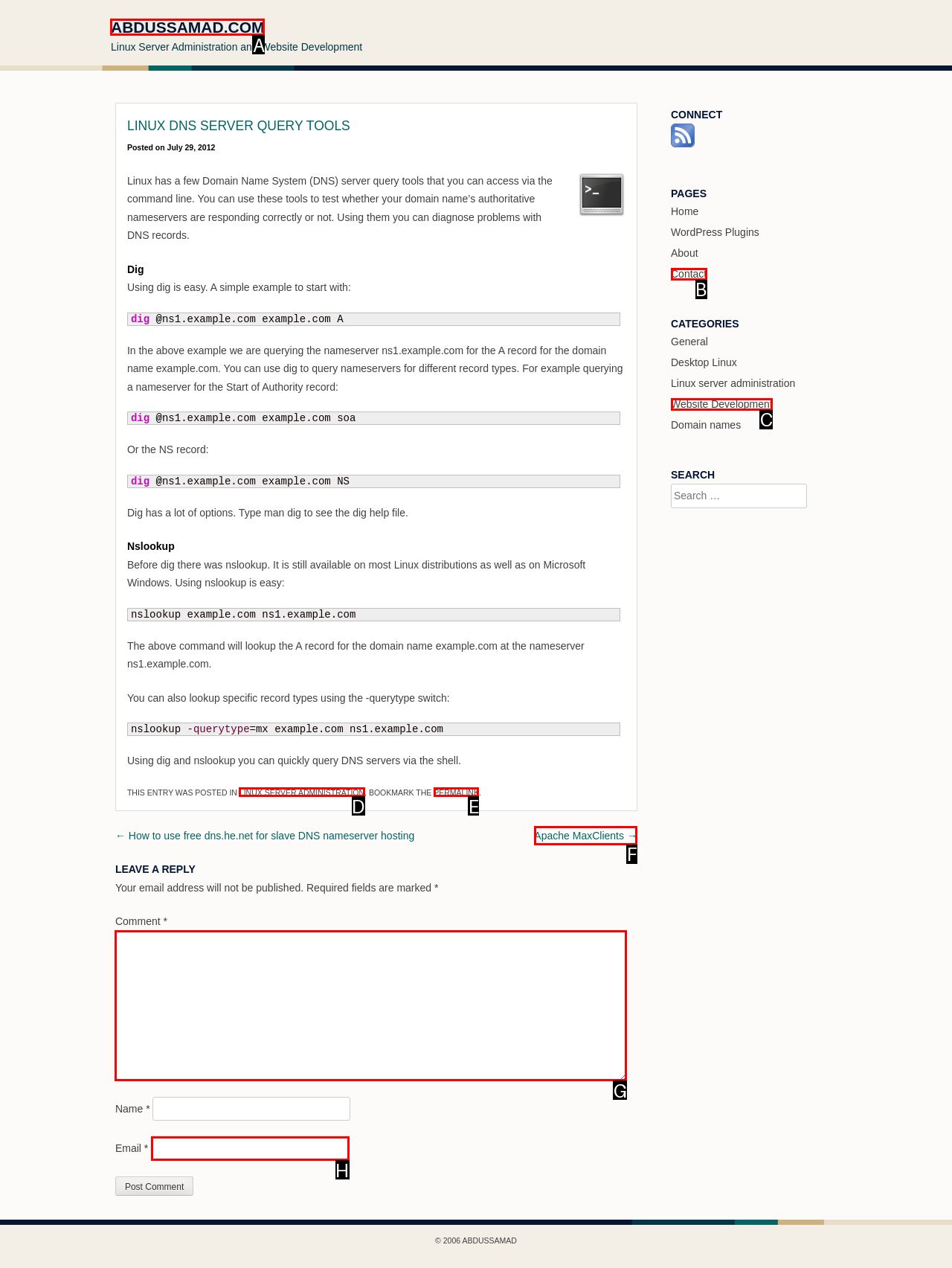Tell me the letter of the UI element to click in order to accomplish the following task: Click the 'ABDUSSAMAD.COM' link
Answer with the letter of the chosen option from the given choices directly.

A